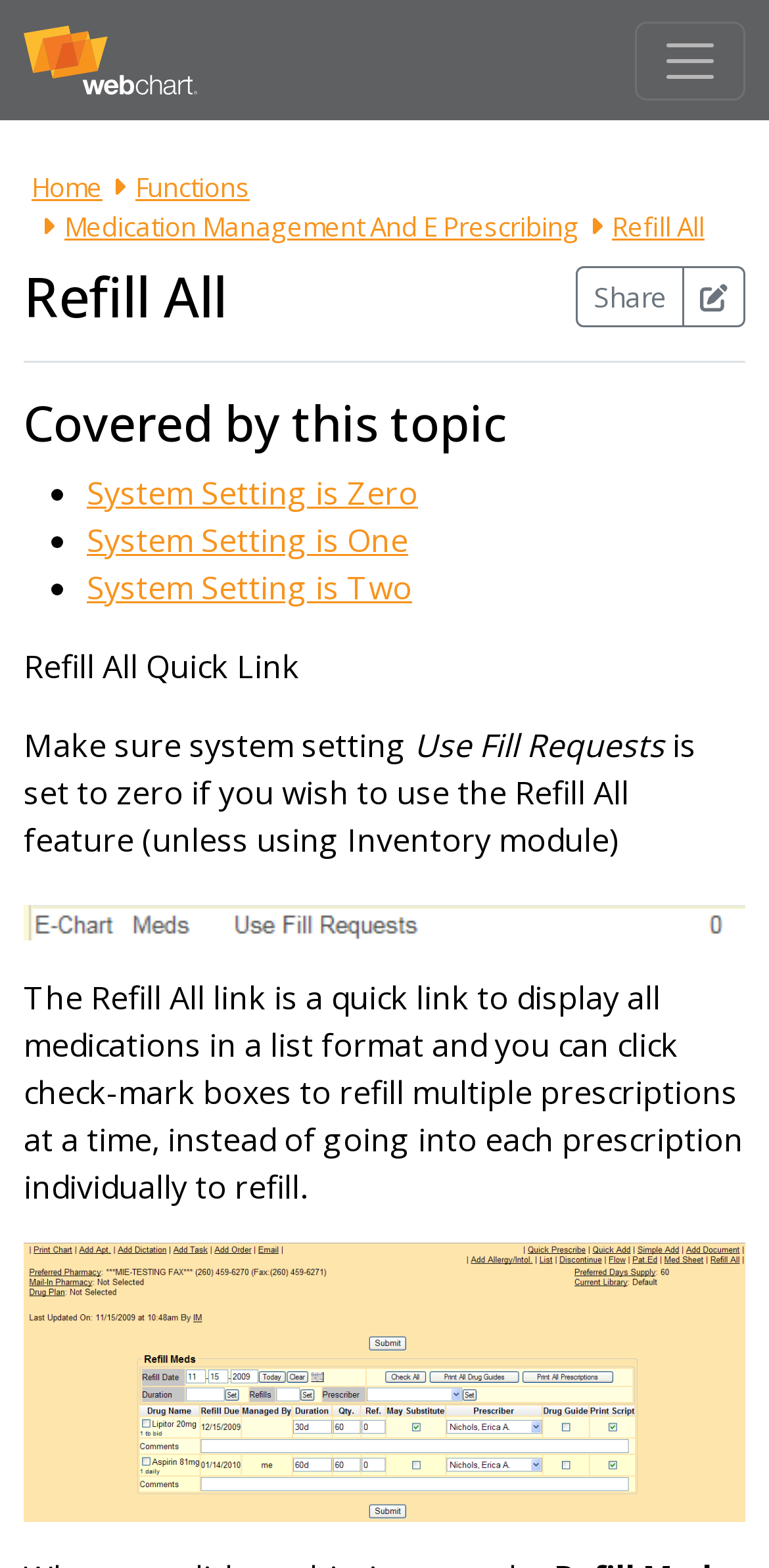Please locate the clickable area by providing the bounding box coordinates to follow this instruction: "Click the Refill All link".

[0.796, 0.133, 0.916, 0.158]